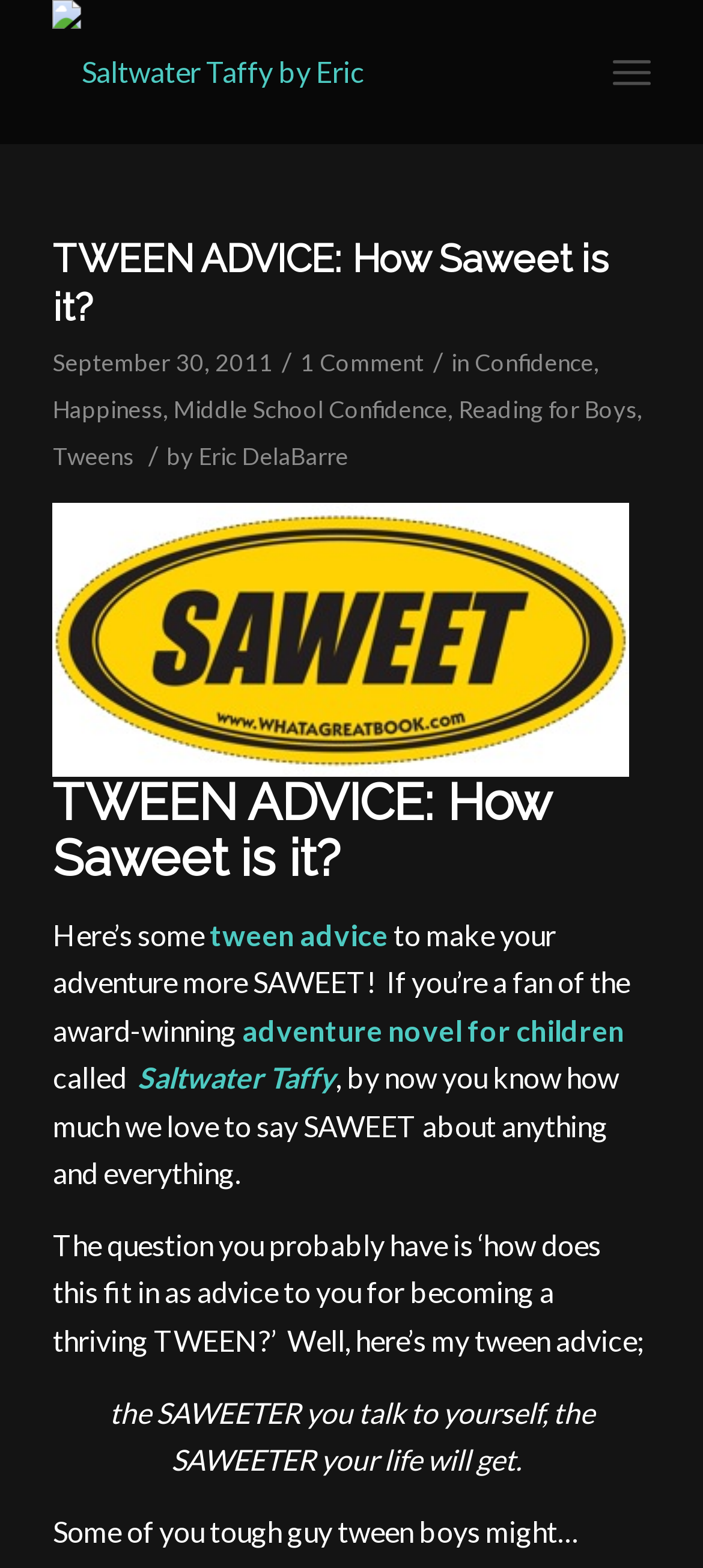Who is the author of the article?
Please ensure your answer is as detailed and informative as possible.

The author of the article can be found in the link element with the text 'by Eric DelaBarre'. This is indicated by the element with the text 'by' and the link element with the text 'Eric DelaBarre' and the bounding box coordinates [0.283, 0.282, 0.496, 0.3].